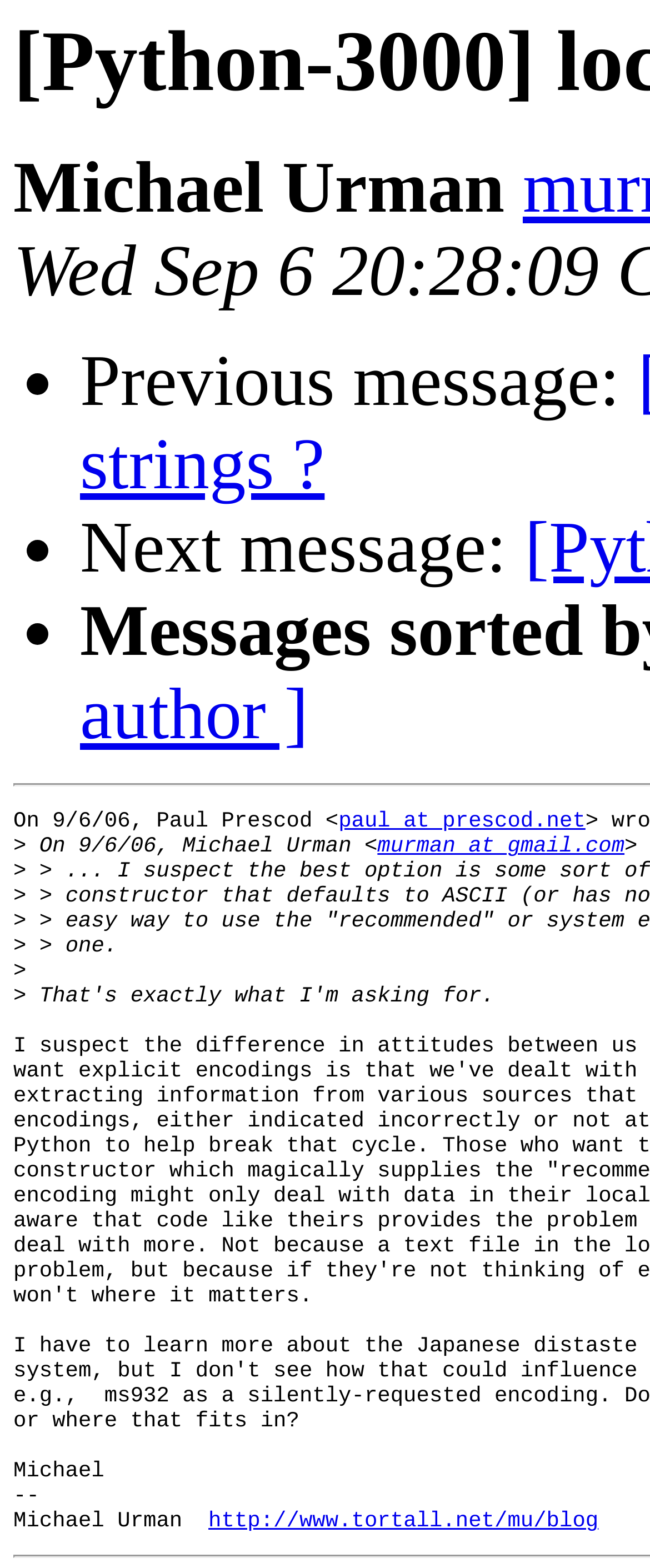Please find and provide the title of the webpage.

[Python-3000] locale-aware strings ?